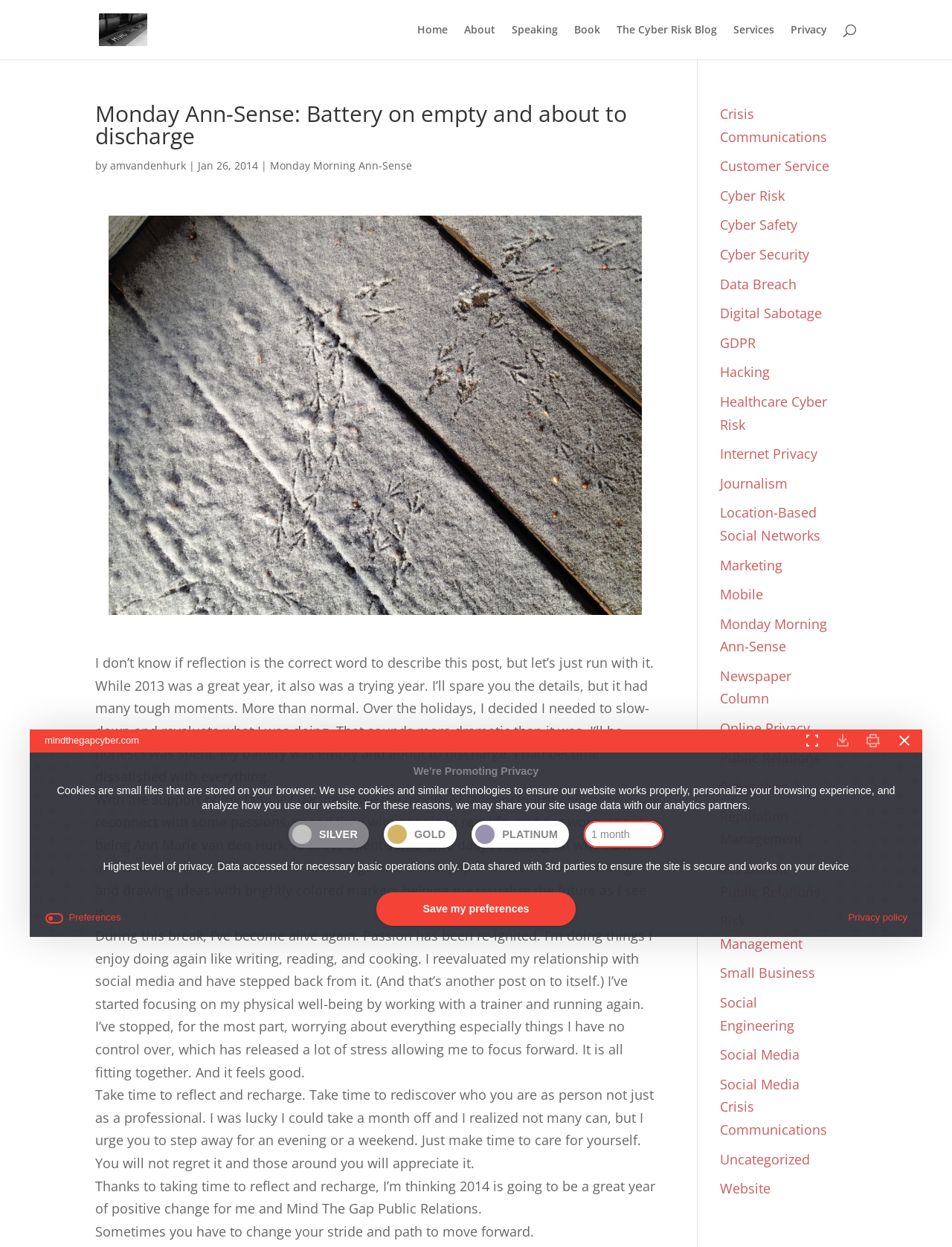Specify the bounding box coordinates of the region I need to click to perform the following instruction: "Search for something". The coordinates must be four float numbers in the range of 0 to 1, i.e., [left, top, right, bottom].

[0.1, 0.0, 0.9, 0.001]